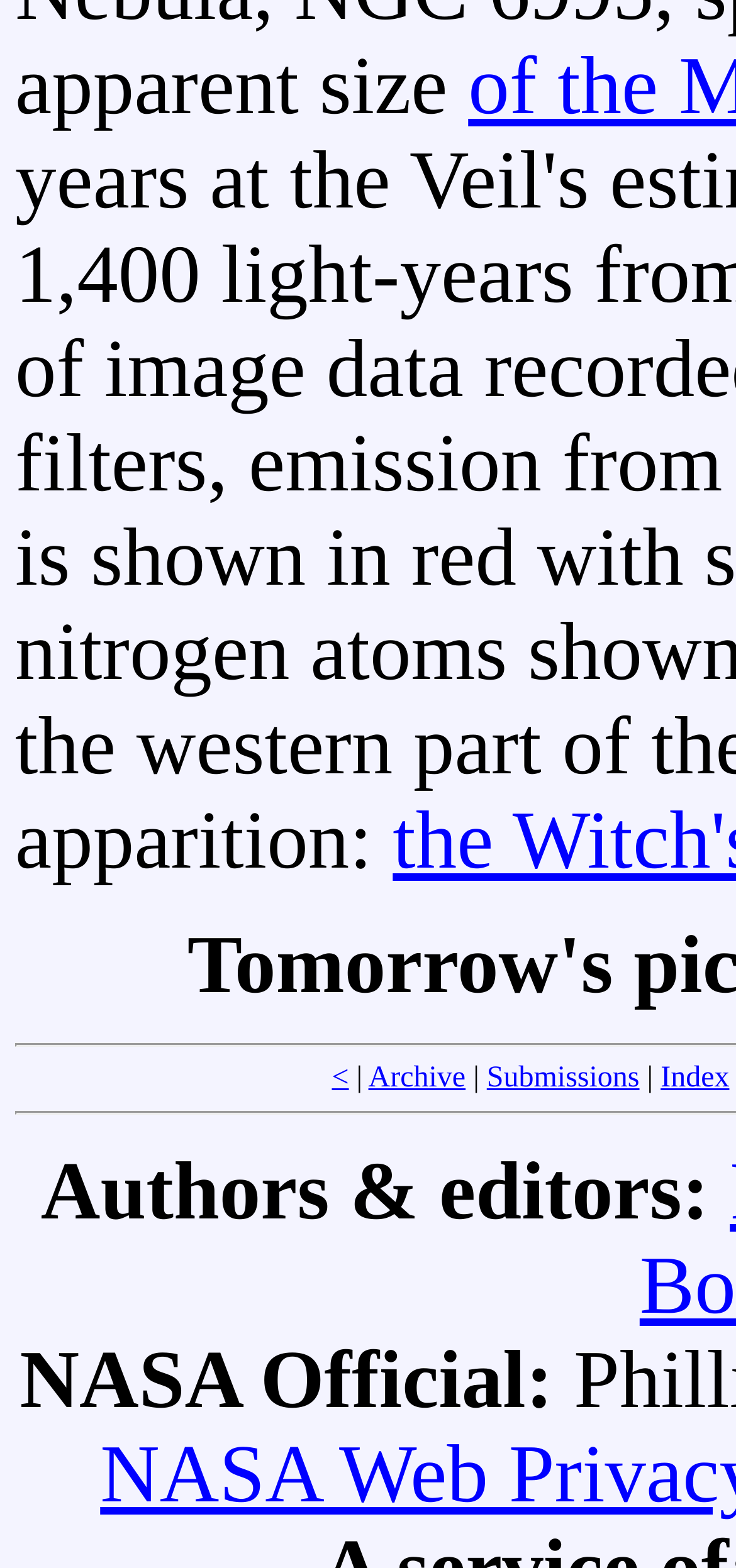What is the text preceding the 'Archive' link?
Using the screenshot, give a one-word or short phrase answer.

<